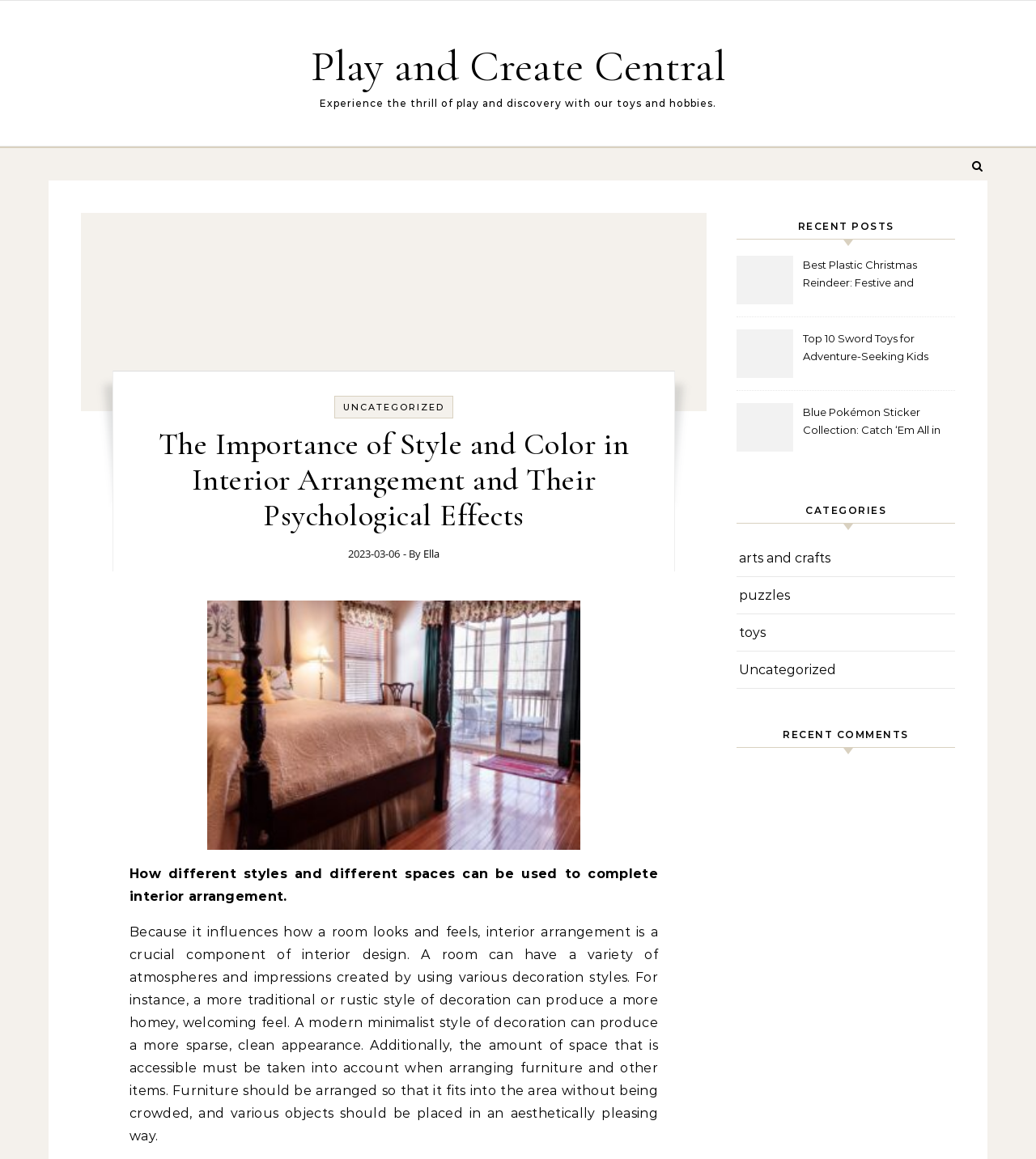Find the bounding box coordinates corresponding to the UI element with the description: "Play and Create Central". The coordinates should be formatted as [left, top, right, bottom], with values as floats between 0 and 1.

[0.293, 0.032, 0.707, 0.081]